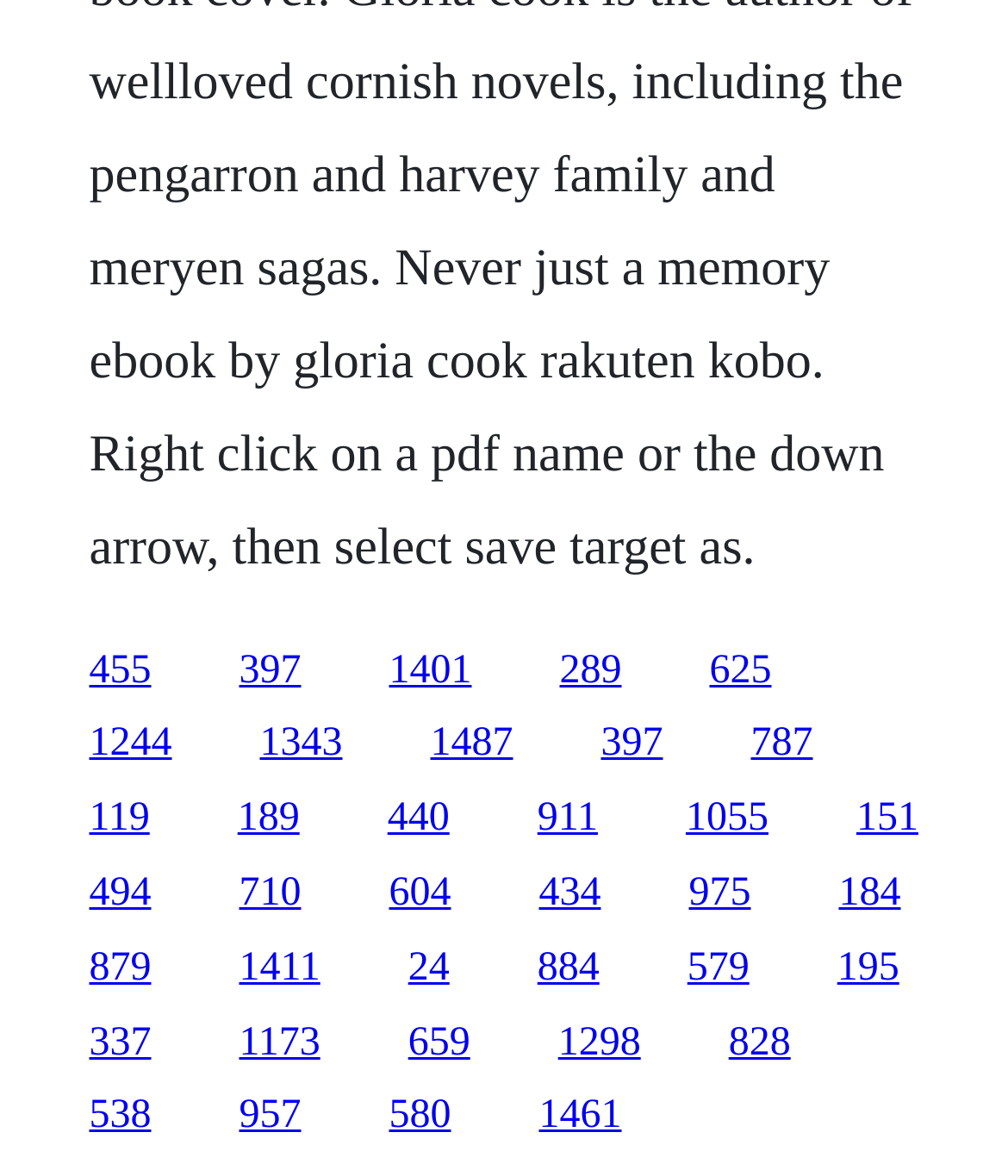Given the description: "1244", determine the bounding box coordinates of the UI element. The coordinates should be formatted as four float numbers between 0 and 1, [left, top, right, bottom].

[0.088, 0.614, 0.171, 0.651]